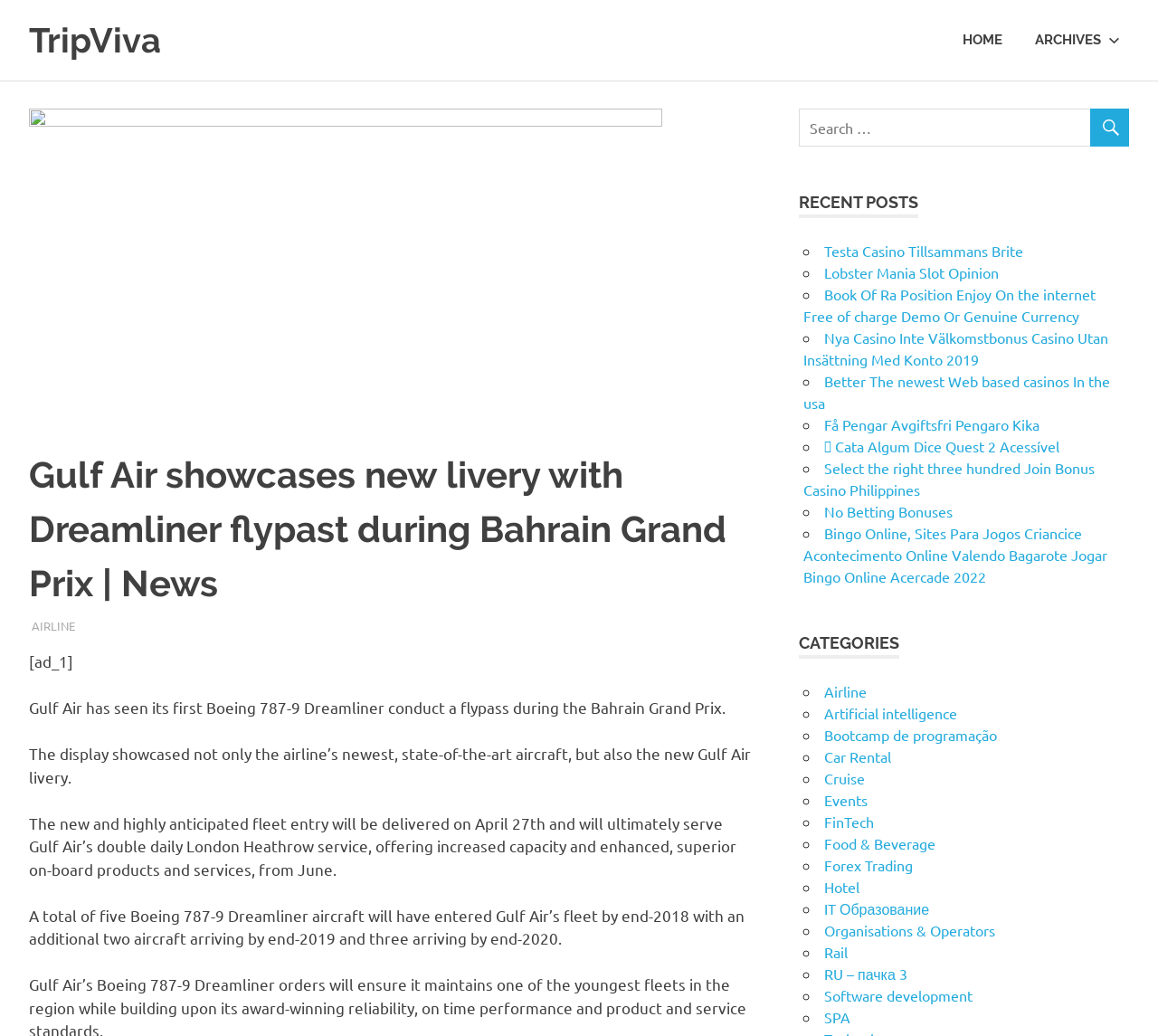What is the date when Gulf Air’s new fleet entry will be delivered?
Provide a thorough and detailed answer to the question.

The article states that the new and highly anticipated fleet entry will be delivered on April 27th and will ultimately serve Gulf Air’s double daily London Heathrow service.